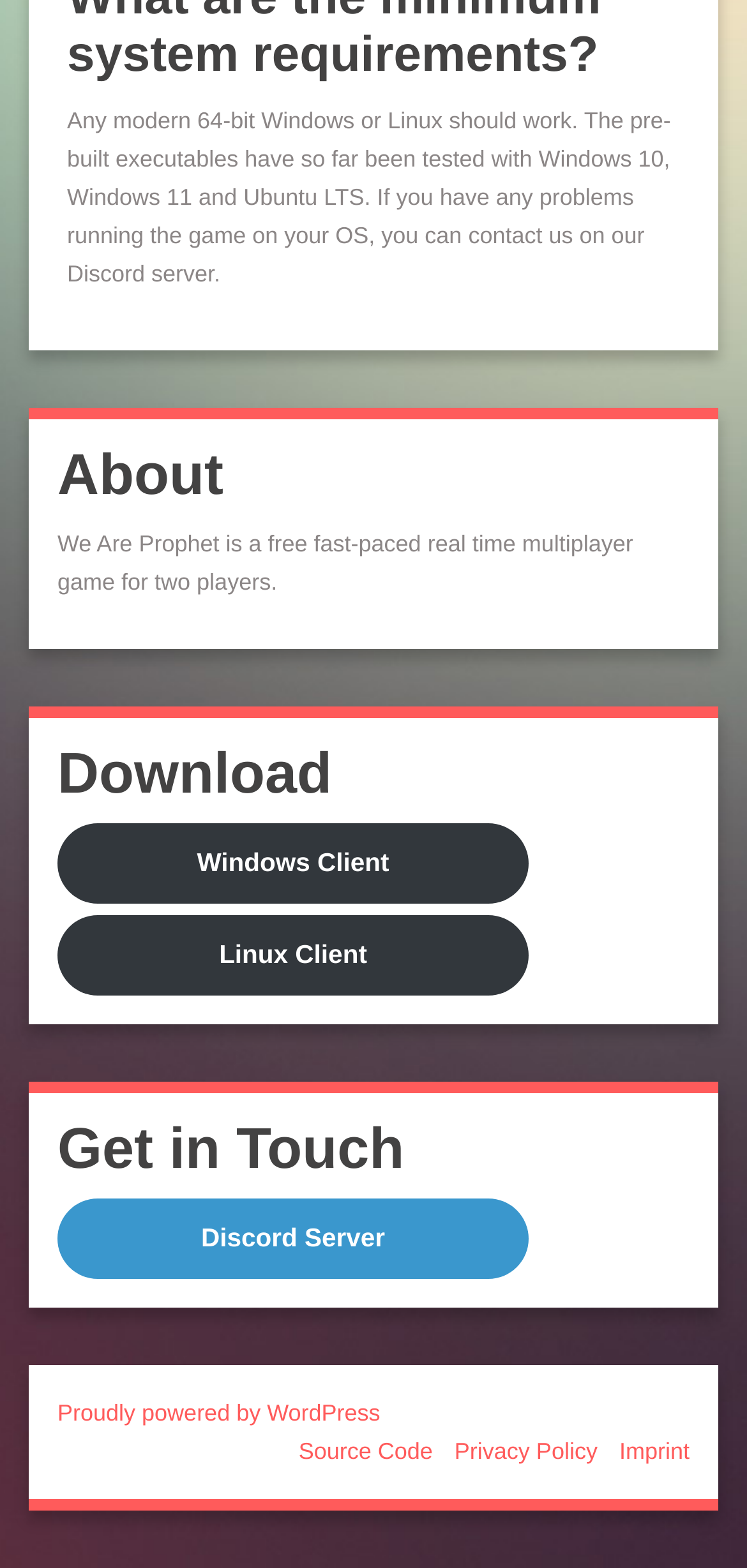With reference to the screenshot, provide a detailed response to the question below:
What is the minimum OS requirement for the game?

The answer can be found in the StaticText element with the text 'Any modern 64-bit Windows or Linux should work. The pre-built executables have so far been tested with Windows 10, Windows 11 and Ubuntu LTS.' which provides information about the OS requirements for the game.